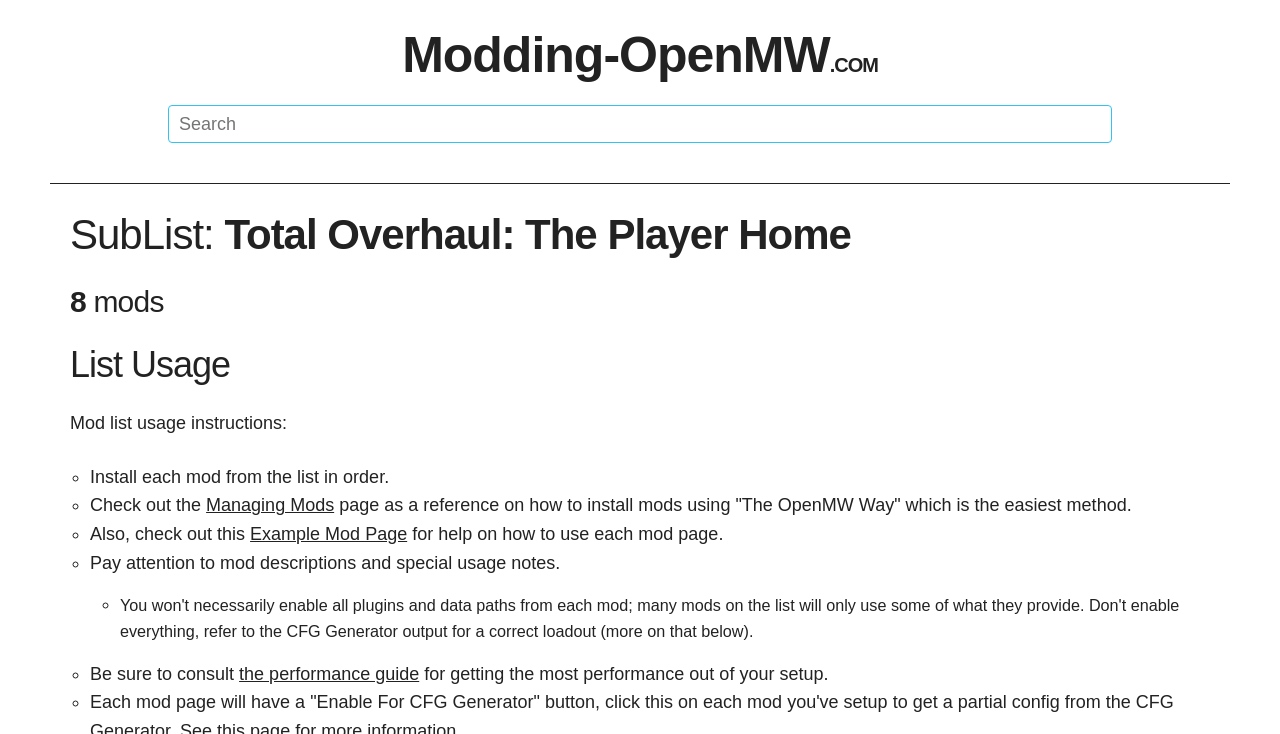Given the element description Modding-OpenMW.com, identify the bounding box coordinates for the UI element on the webpage screenshot. The format should be (top-left x, top-left y, bottom-right x, bottom-right y), with values between 0 and 1.

[0.314, 0.037, 0.686, 0.113]